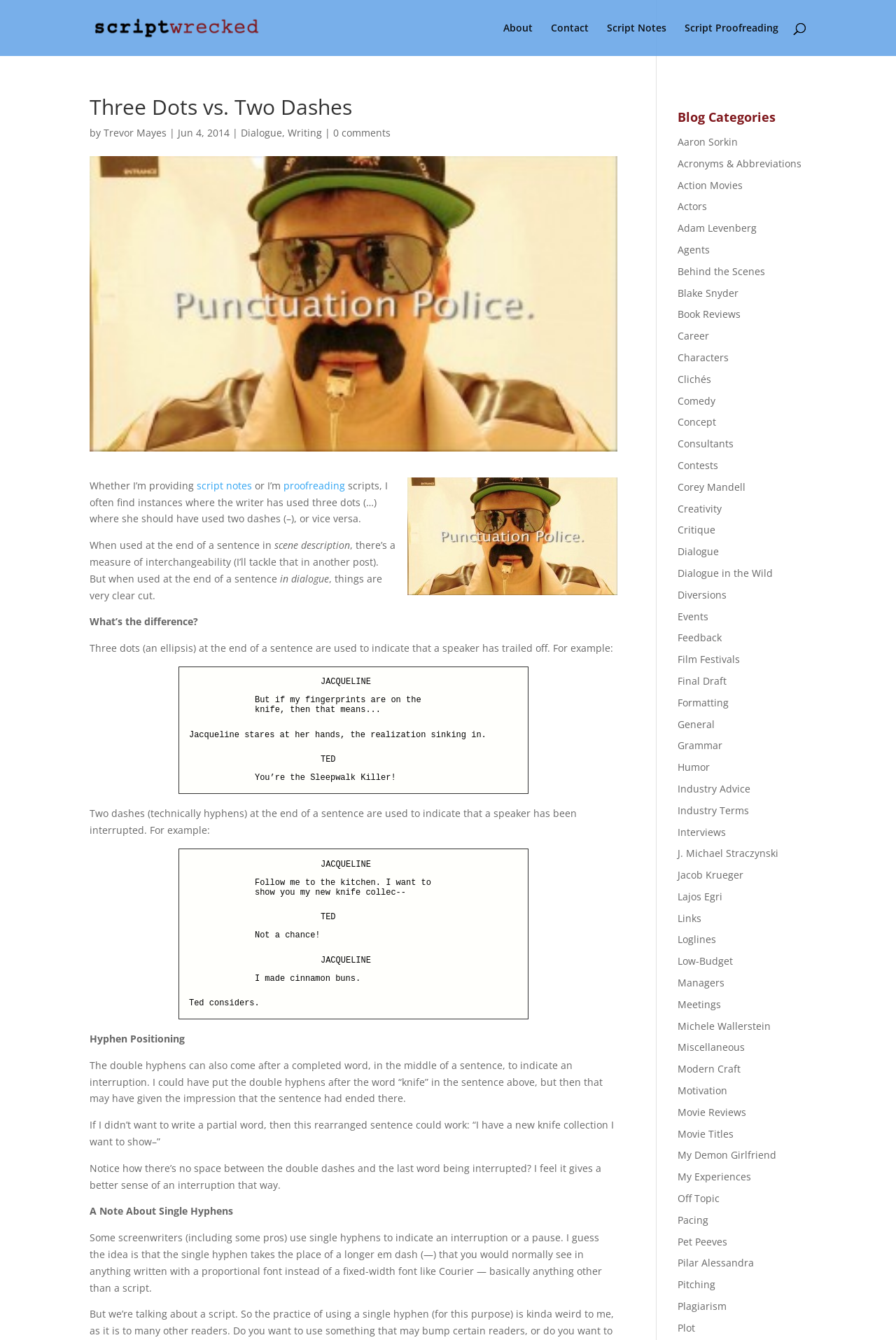Predict the bounding box coordinates for the UI element described as: "Industry Terms". The coordinates should be four float numbers between 0 and 1, presented as [left, top, right, bottom].

[0.756, 0.6, 0.836, 0.61]